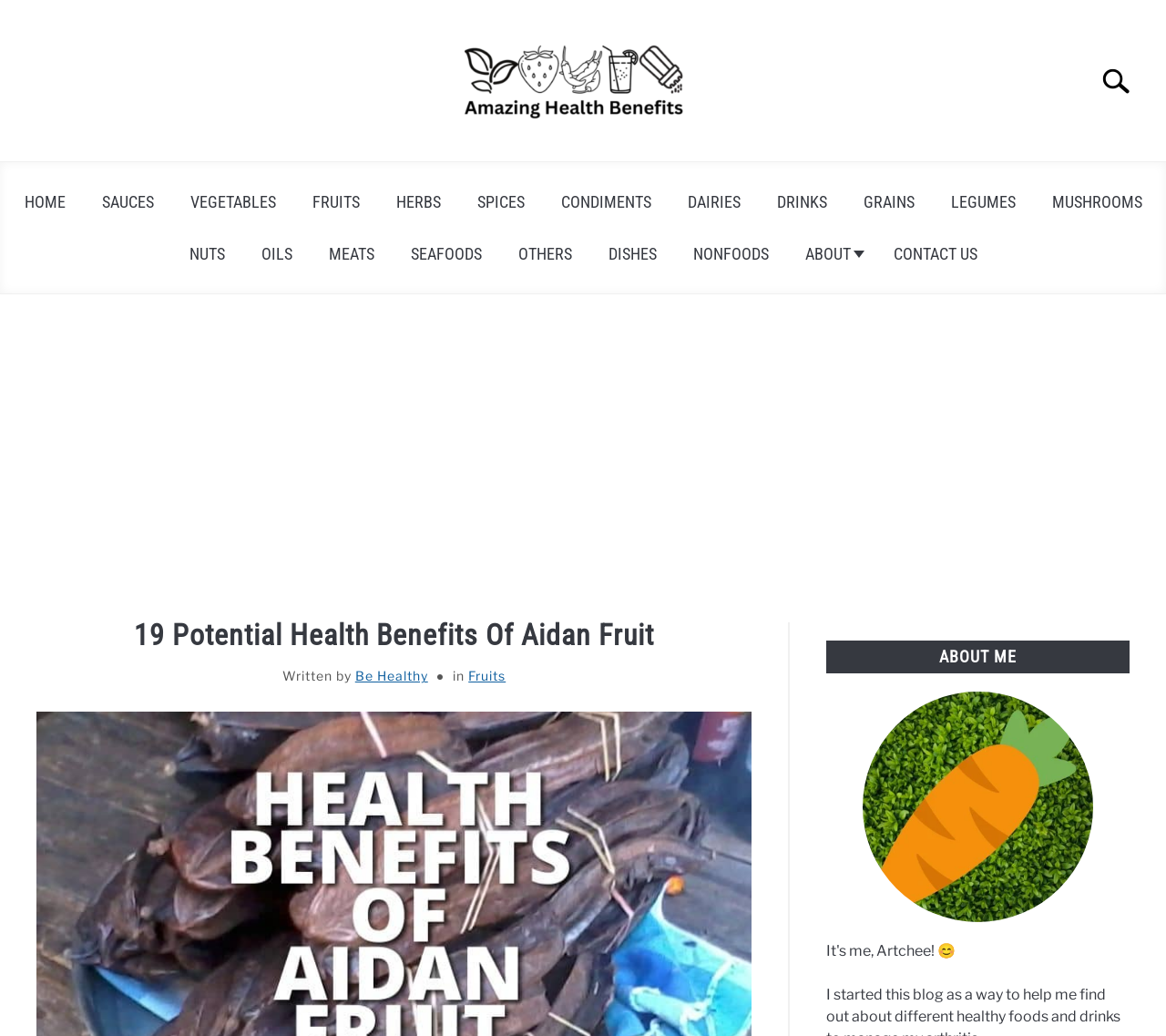Please answer the following question using a single word or phrase: 
What type of content is presented on this webpage?

Health benefits information